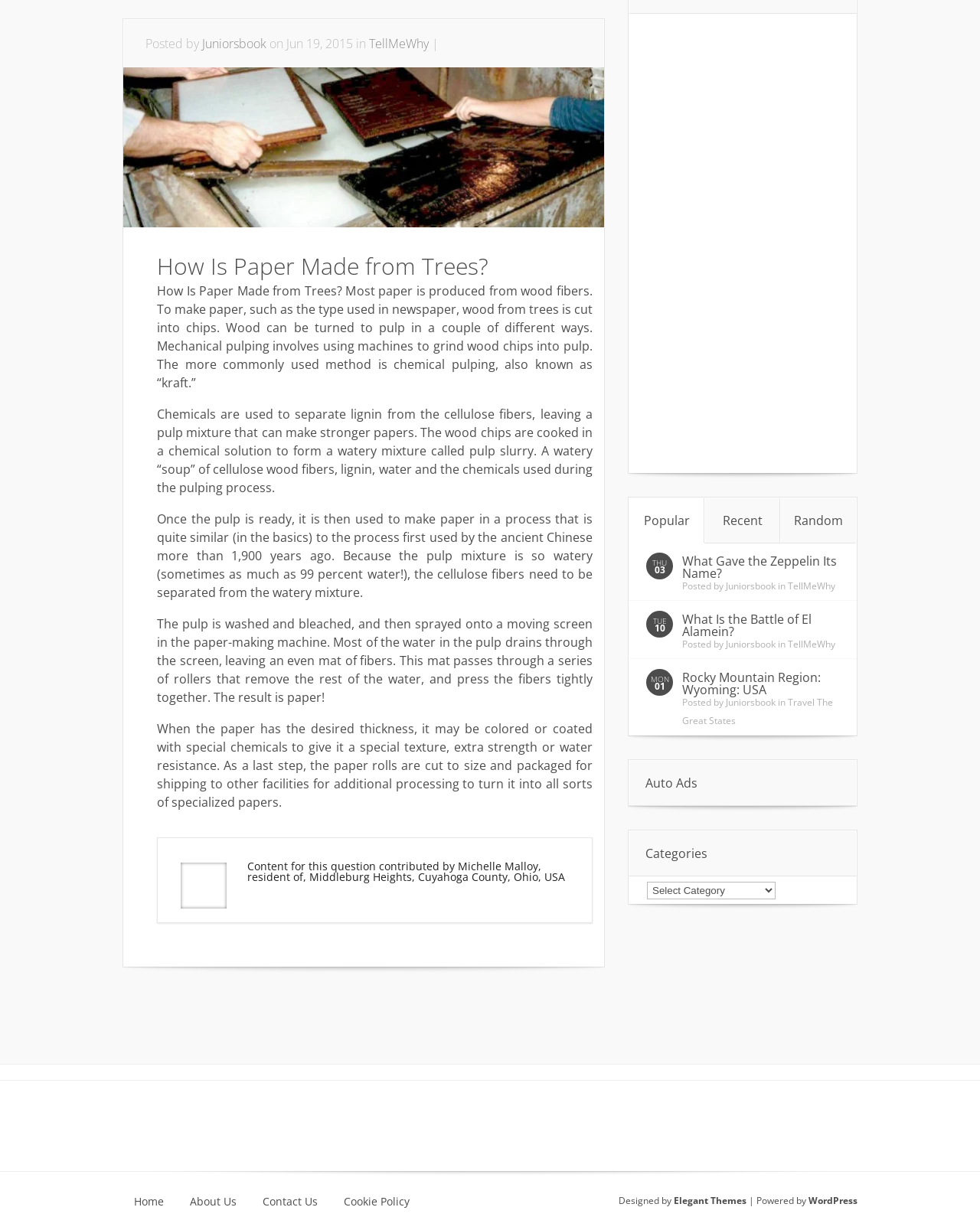Return the bounding box coordinates of the UI element that corresponds to this description: "Recto full transcript here". The coordinates must be given as four float numbers in the range of 0 and 1, [left, top, right, bottom].

None